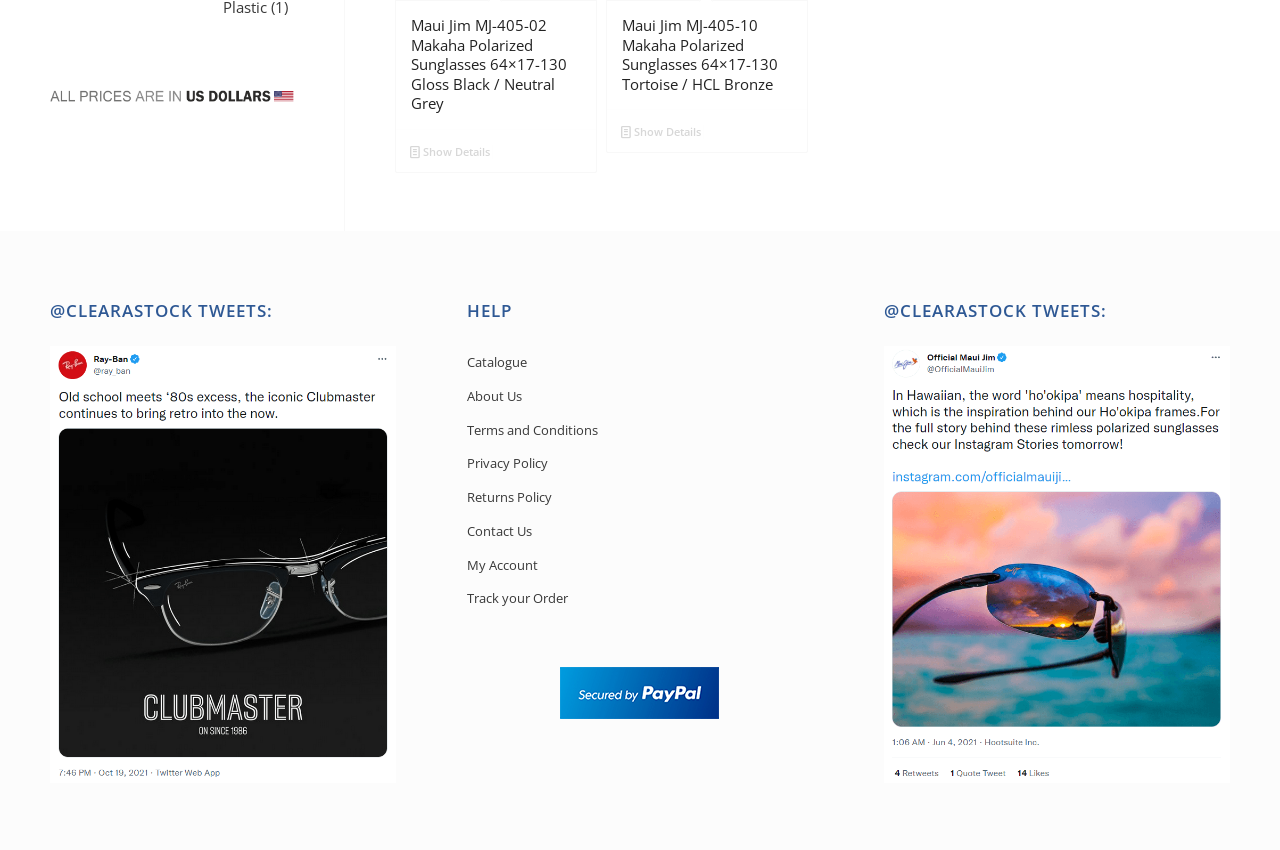Provide the bounding box for the UI element matching this description: "Catalogue".

[0.365, 0.407, 0.635, 0.447]